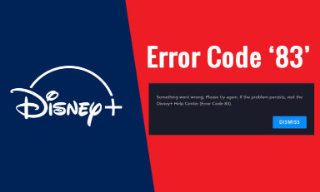What is the recommended action for users experiencing Error Code '83'?
Refer to the screenshot and respond with a concise word or phrase.

Try again or visit the Disney Help Center